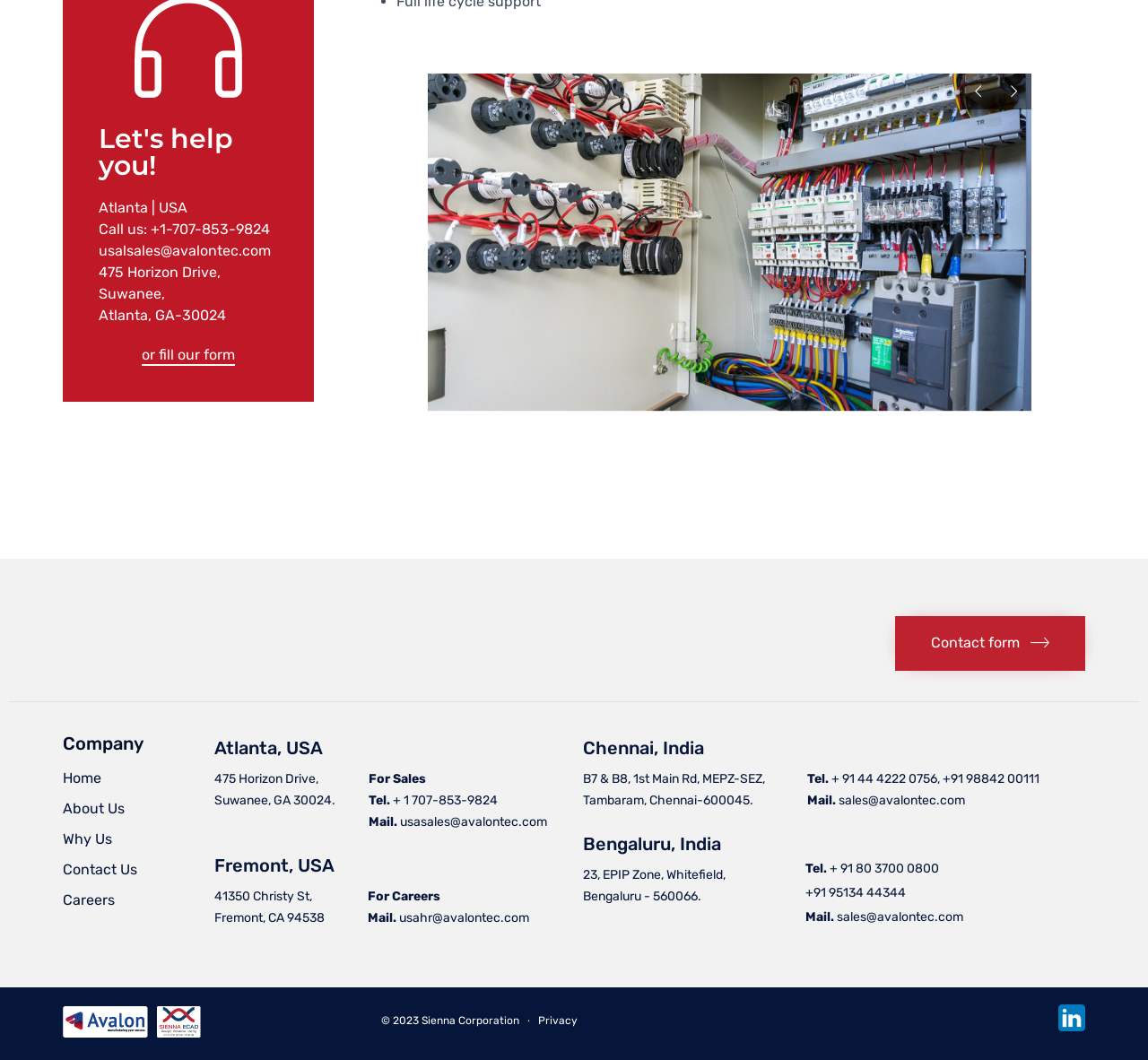Determine the bounding box coordinates of the clickable area required to perform the following instruction: "Click the 'Linkedin' link". The coordinates should be represented as four float numbers between 0 and 1: [left, top, right, bottom].

[0.922, 0.96, 0.945, 0.977]